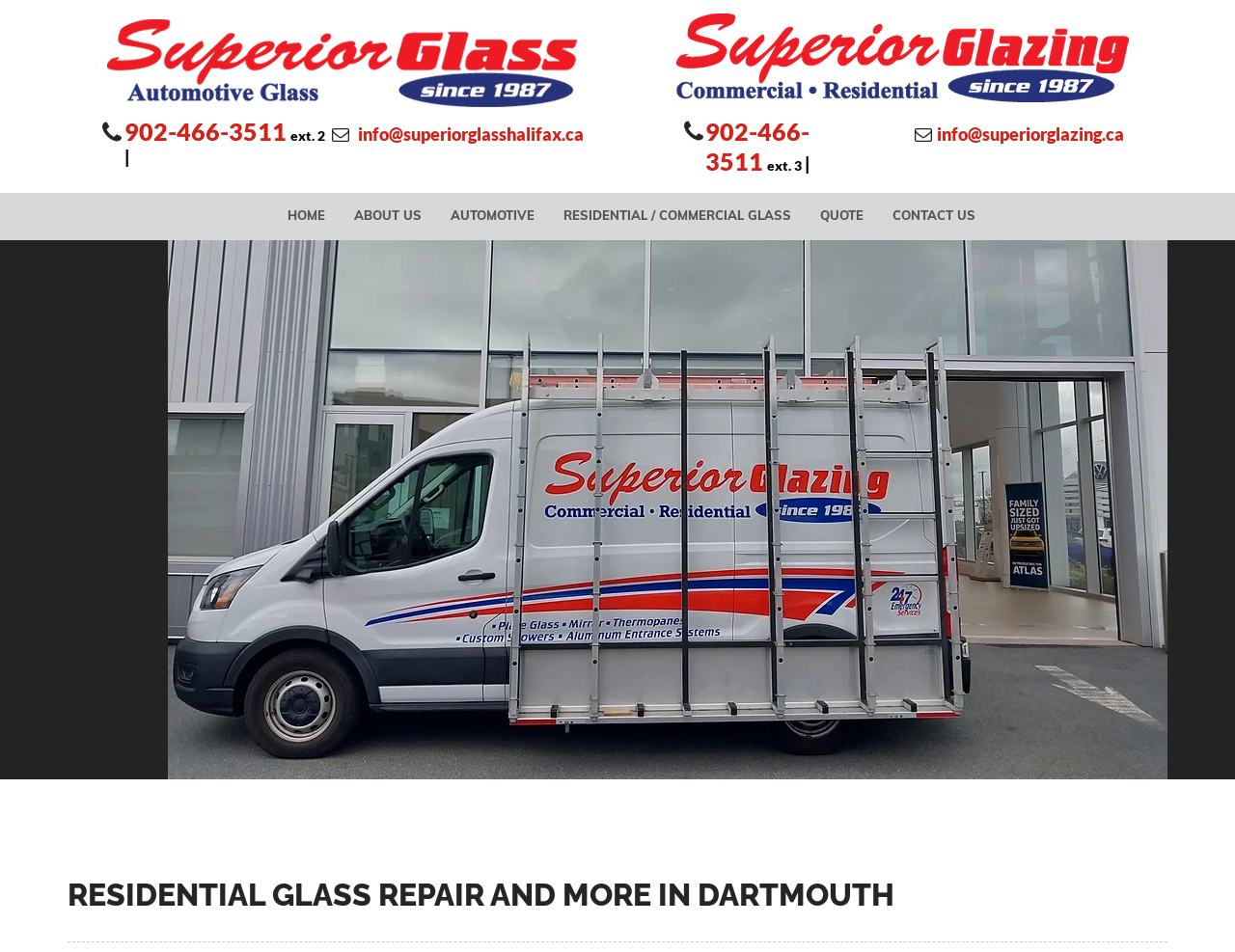Given the element description "CONTACT US", identify the bounding box of the corresponding UI element.

[0.723, 0.204, 0.79, 0.252]